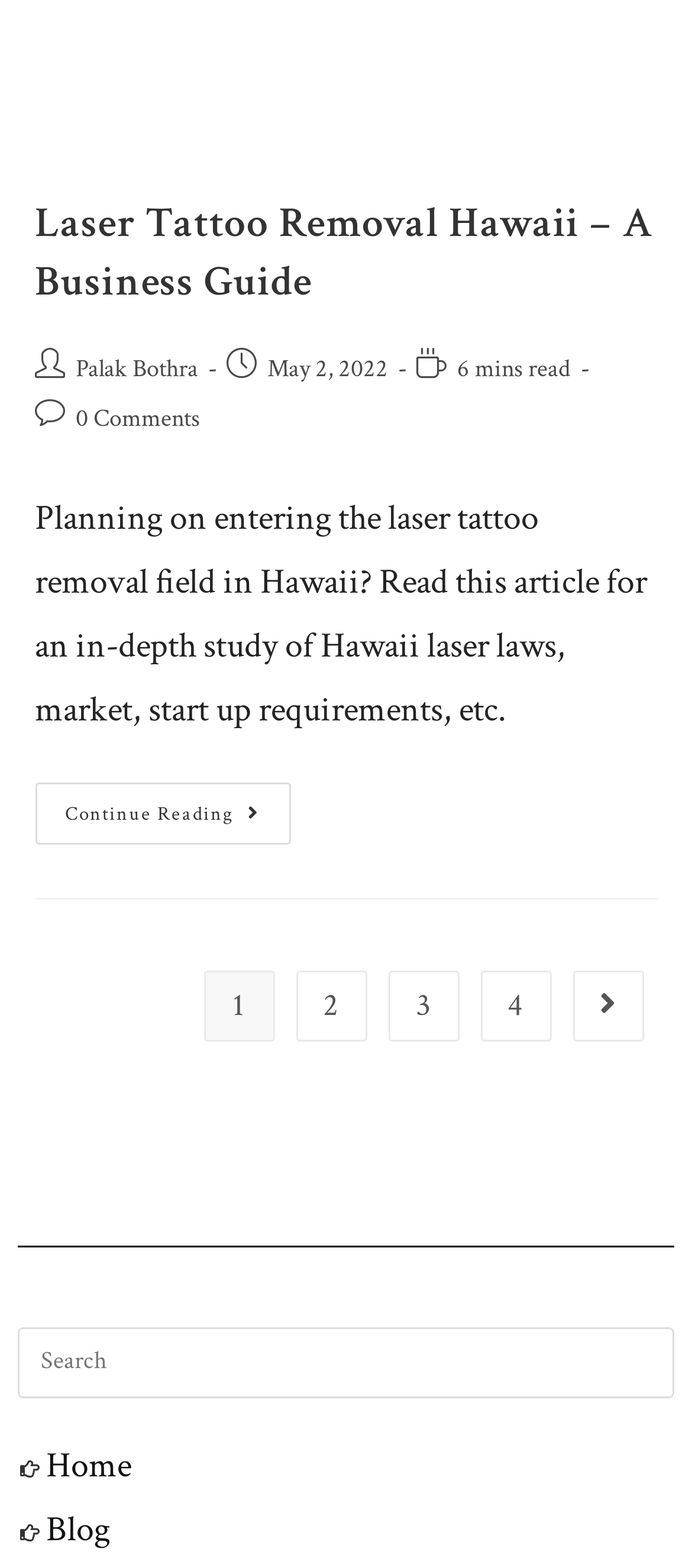Please specify the bounding box coordinates of the area that should be clicked to accomplish the following instruction: "Go to the home page". The coordinates should consist of four float numbers between 0 and 1, i.e., [left, top, right, bottom].

[0.026, 0.914, 0.19, 0.955]